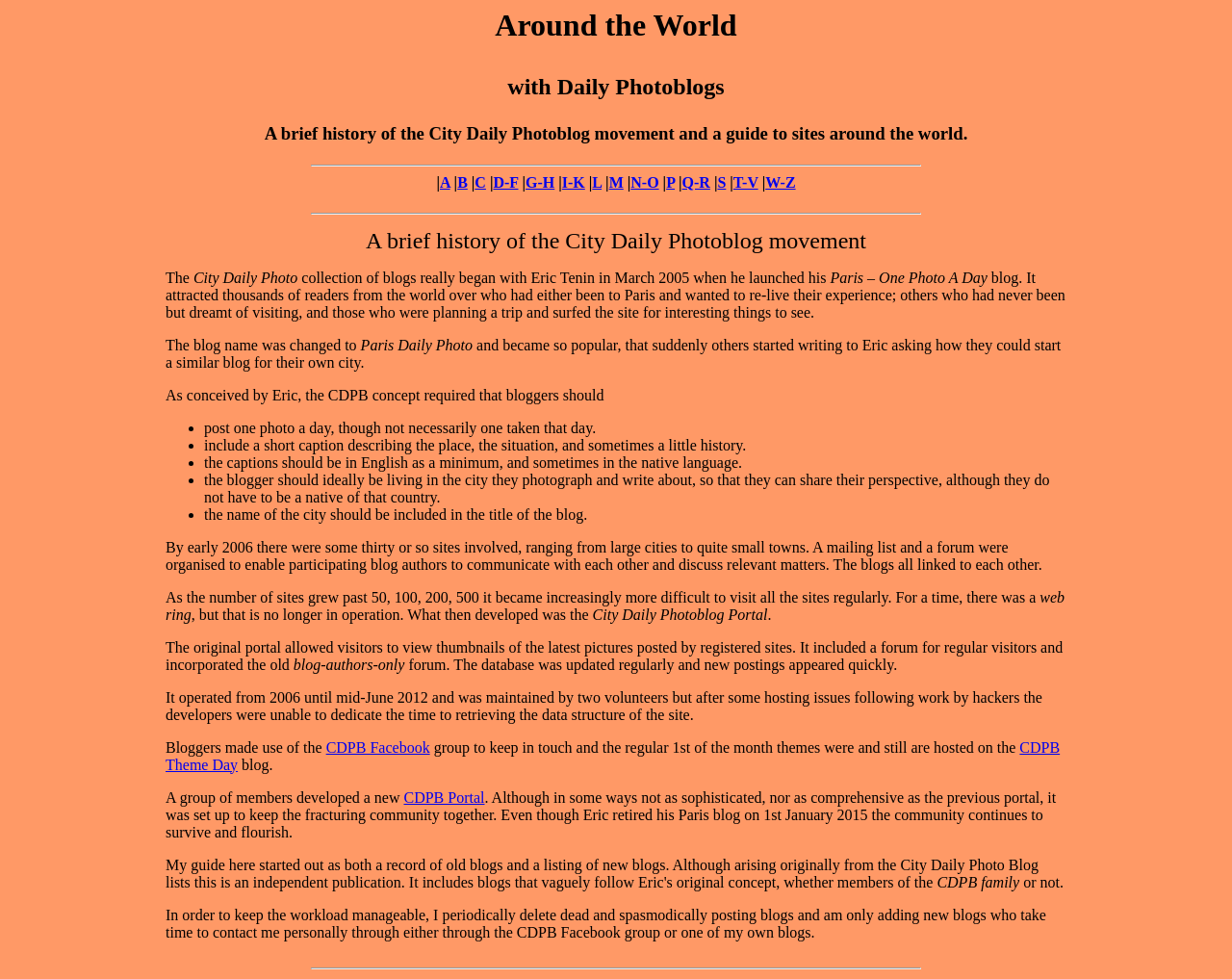Please locate the bounding box coordinates for the element that should be clicked to achieve the following instruction: "View the table". Ensure the coordinates are given as four float numbers between 0 and 1, i.e., [left, top, right, bottom].

[0.13, 0.227, 0.87, 0.967]